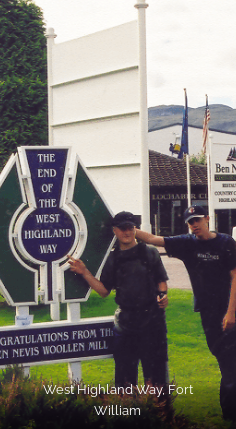What is the distance of the West Highland Way walking route?
Give a detailed and exhaustive answer to the question.

According to the caption, the West Highland Way walking route stretches from Glasgow to Fort William, and the sign marking the end of the route indicates that the travelers have completed a 100-mile journey.